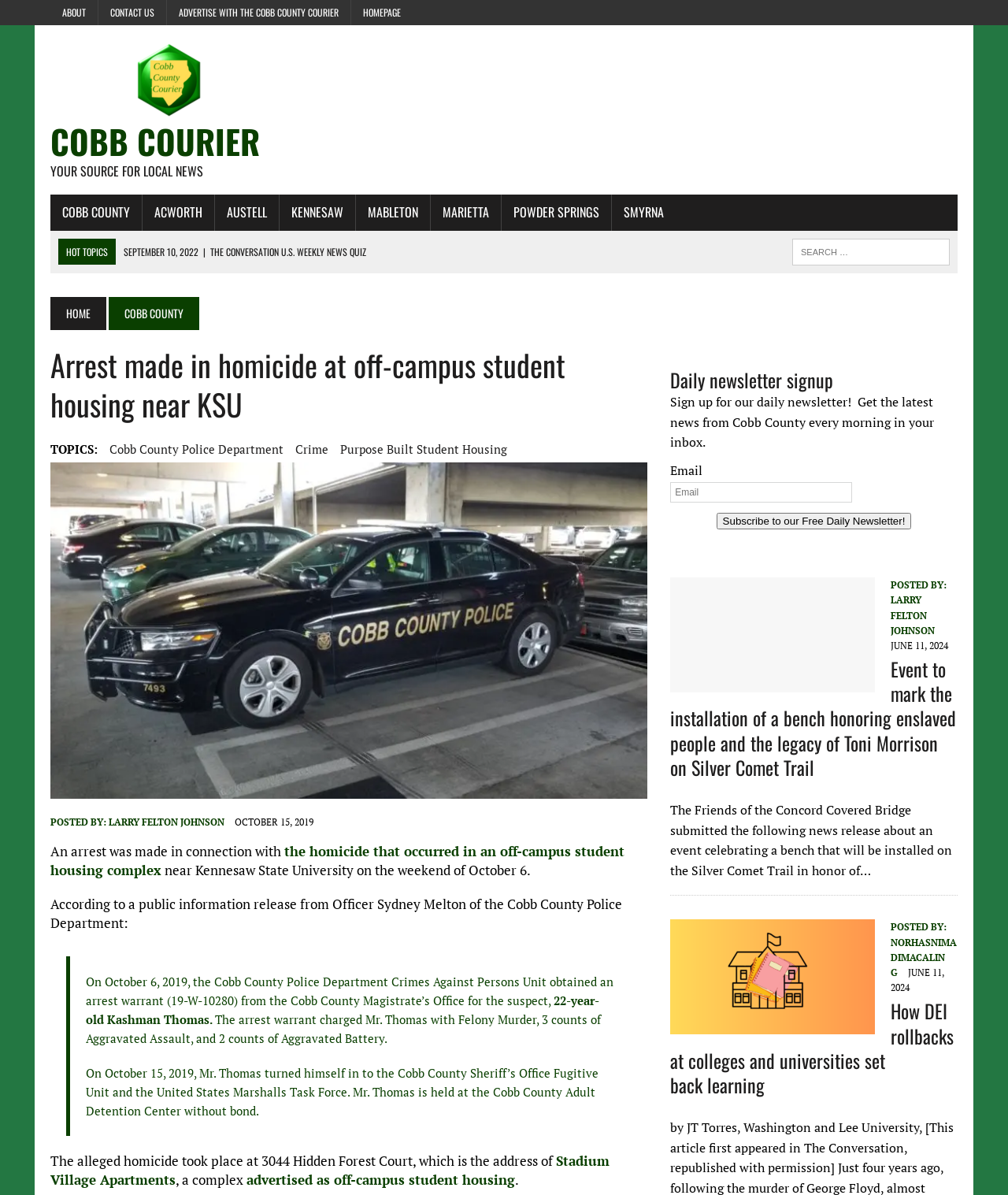Find the bounding box coordinates of the element you need to click on to perform this action: 'Subscribe to the daily newsletter'. The coordinates should be represented by four float values between 0 and 1, in the format [left, top, right, bottom].

[0.711, 0.429, 0.904, 0.443]